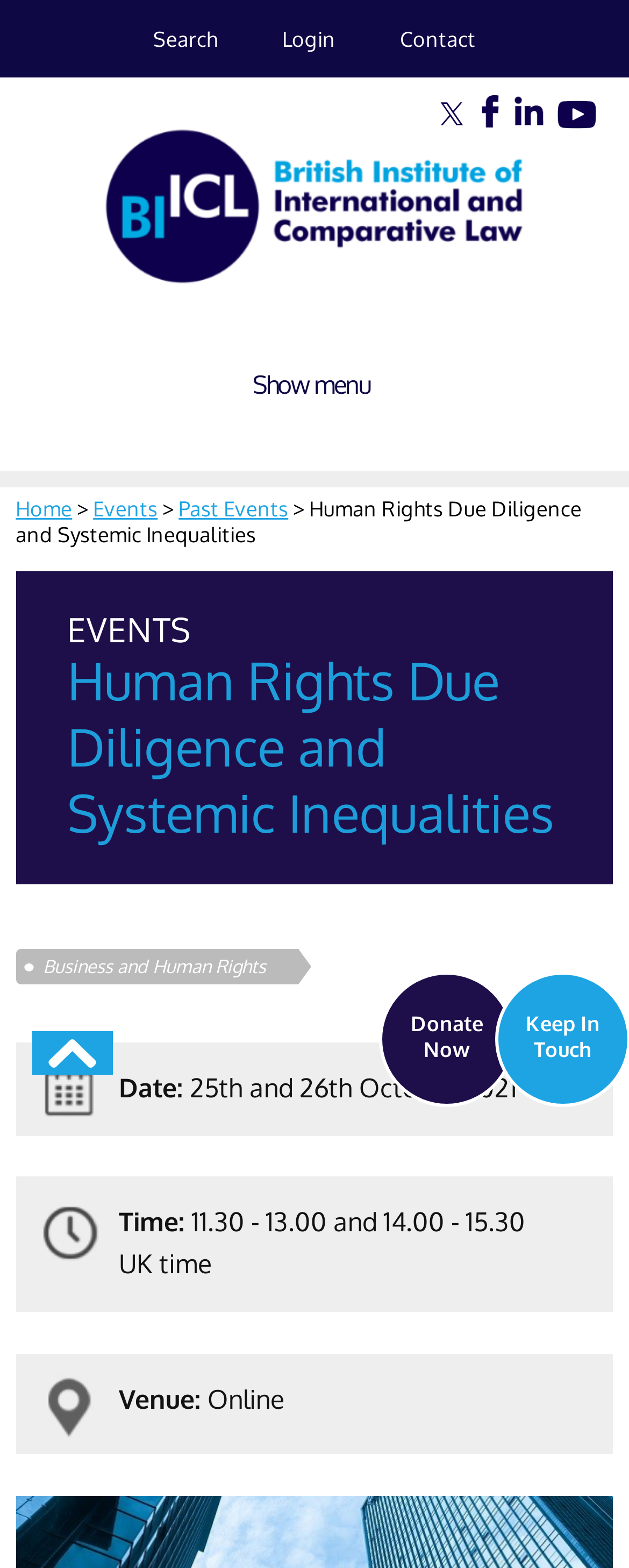Please find the bounding box coordinates of the element that must be clicked to perform the given instruction: "Click the Donate Now button". The coordinates should be four float numbers from 0 to 1, i.e., [left, top, right, bottom].

[0.603, 0.62, 0.818, 0.706]